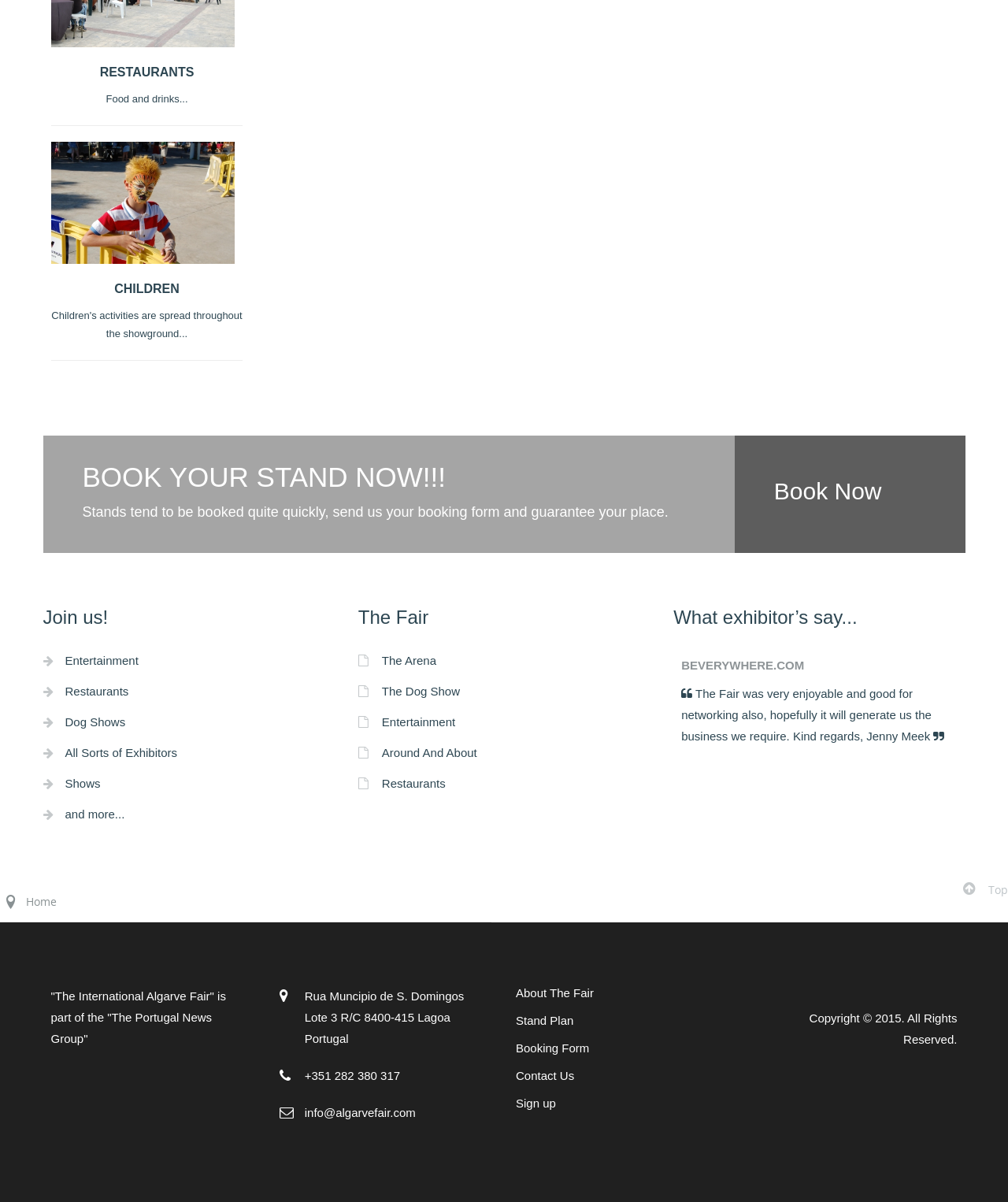Please answer the following question using a single word or phrase: What is the main topic of the webpage?

The Fair